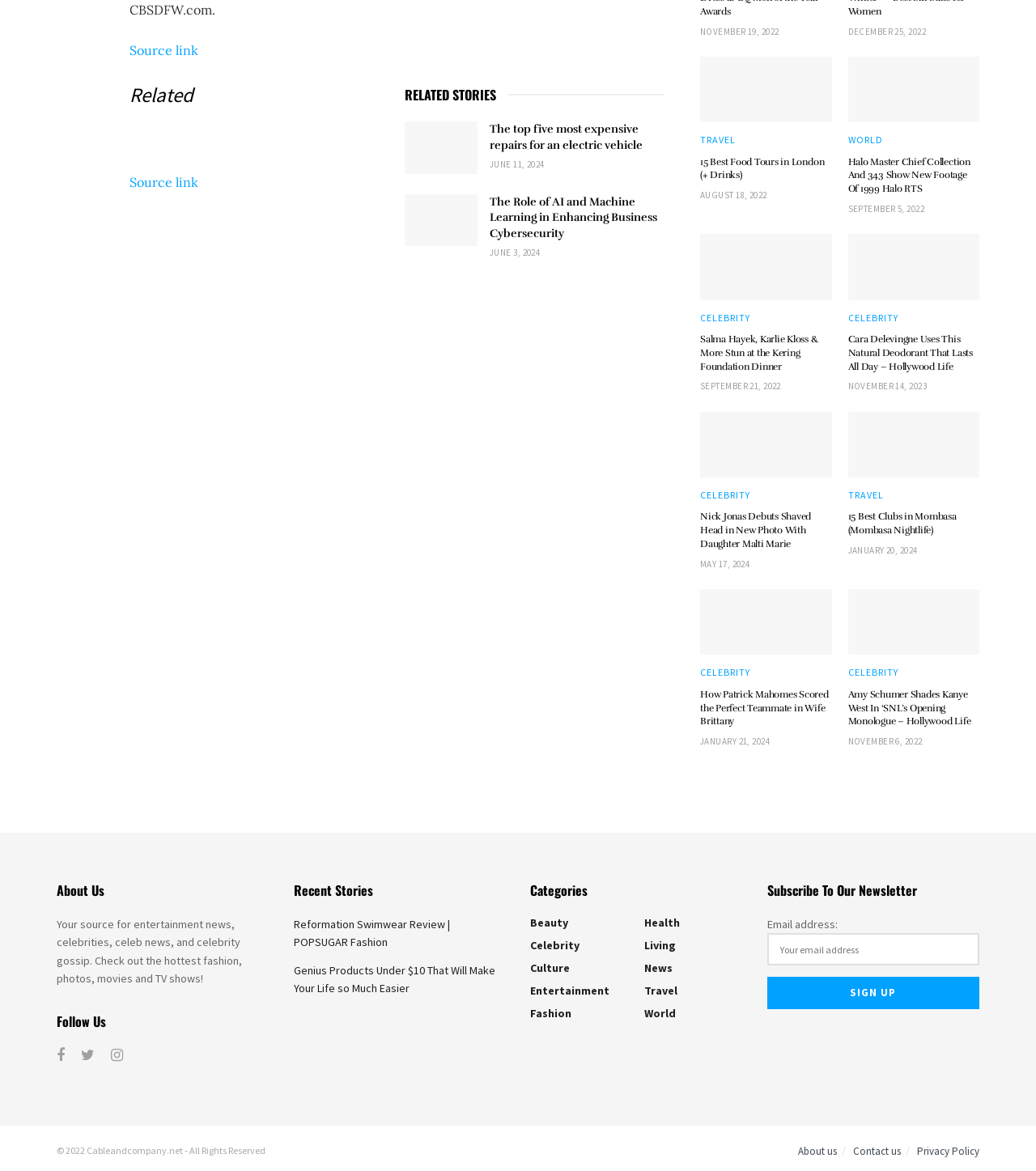Identify the bounding box coordinates of the clickable region to carry out the given instruction: "Click on the 'RELATED STORIES' heading".

[0.391, 0.069, 0.491, 0.094]